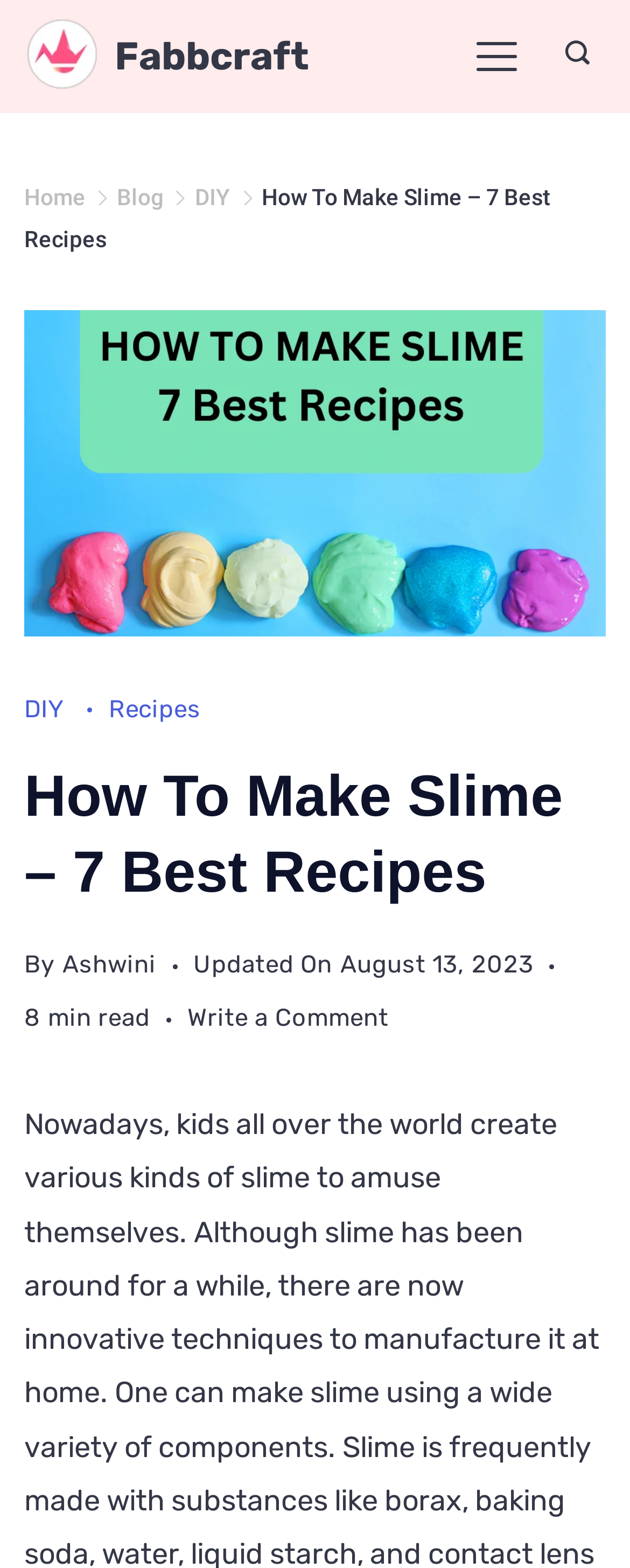Determine the coordinates of the bounding box for the clickable area needed to execute this instruction: "write a comment".

[0.297, 0.636, 0.617, 0.664]